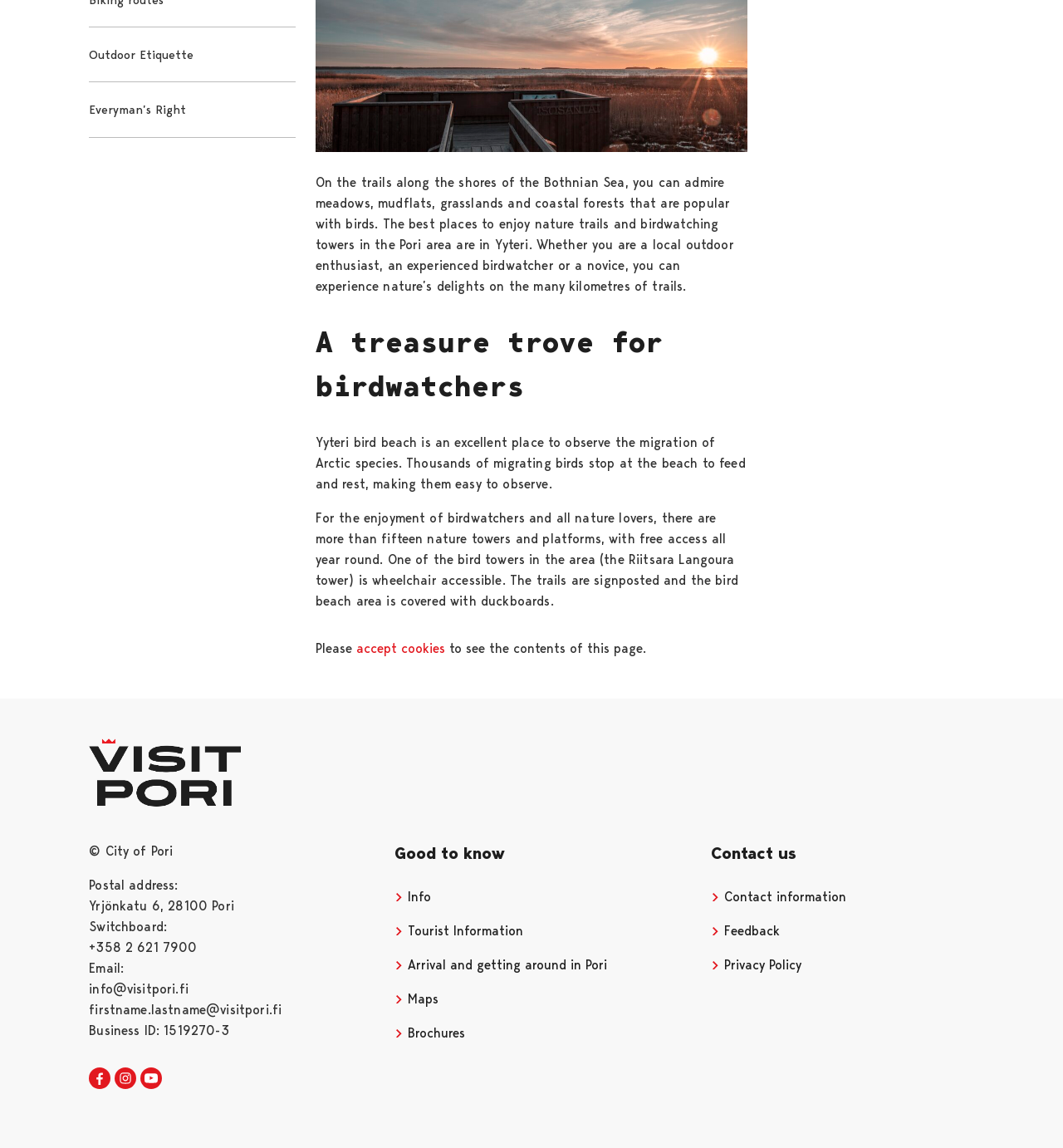Identify the bounding box of the HTML element described here: "Feedback". Provide the coordinates as four float numbers between 0 and 1: [left, top, right, bottom].

[0.669, 0.804, 0.733, 0.818]